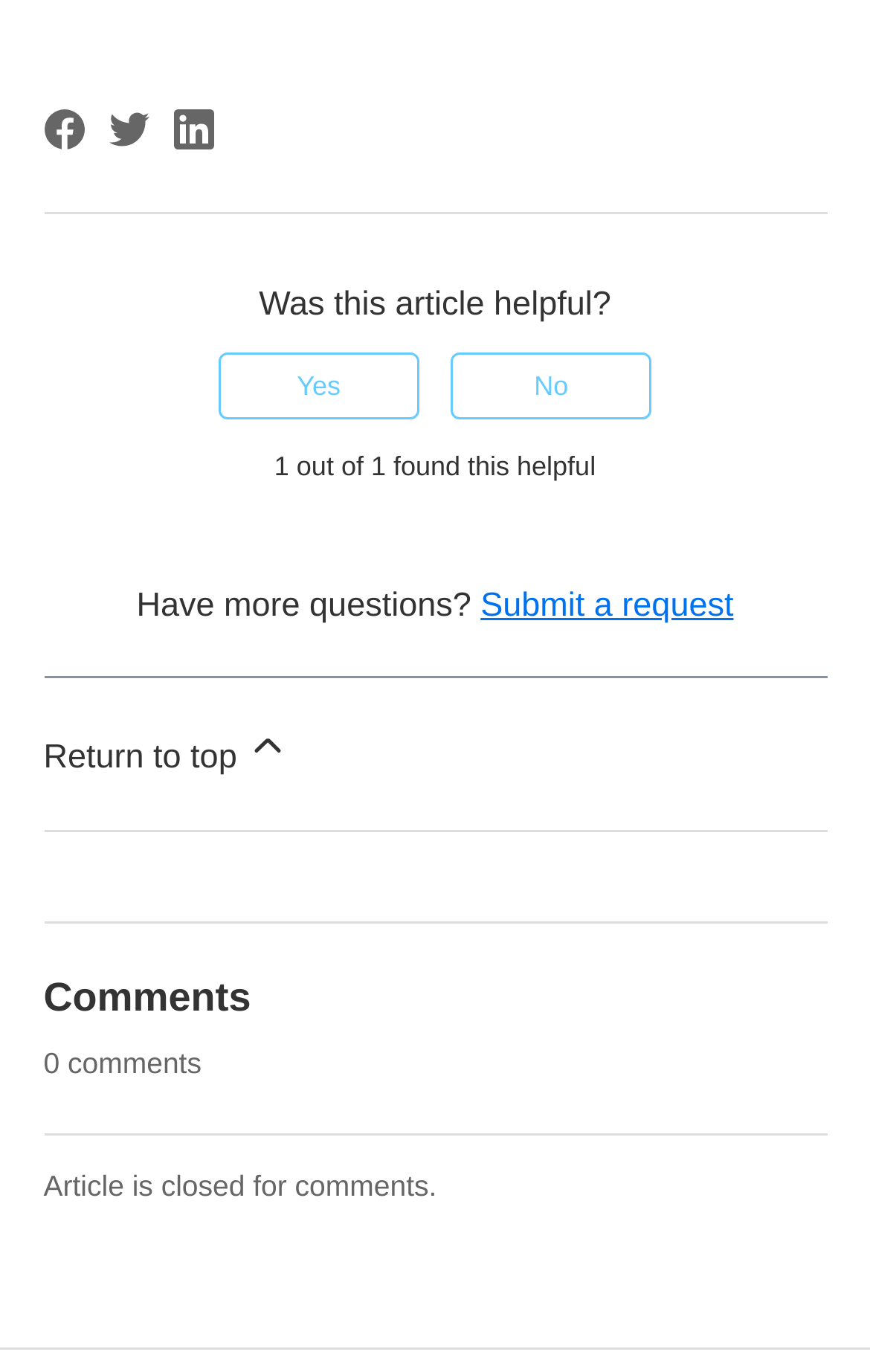What is the purpose of the buttons in the footer?
Using the picture, provide a one-word or short phrase answer.

Rate article helpfulness